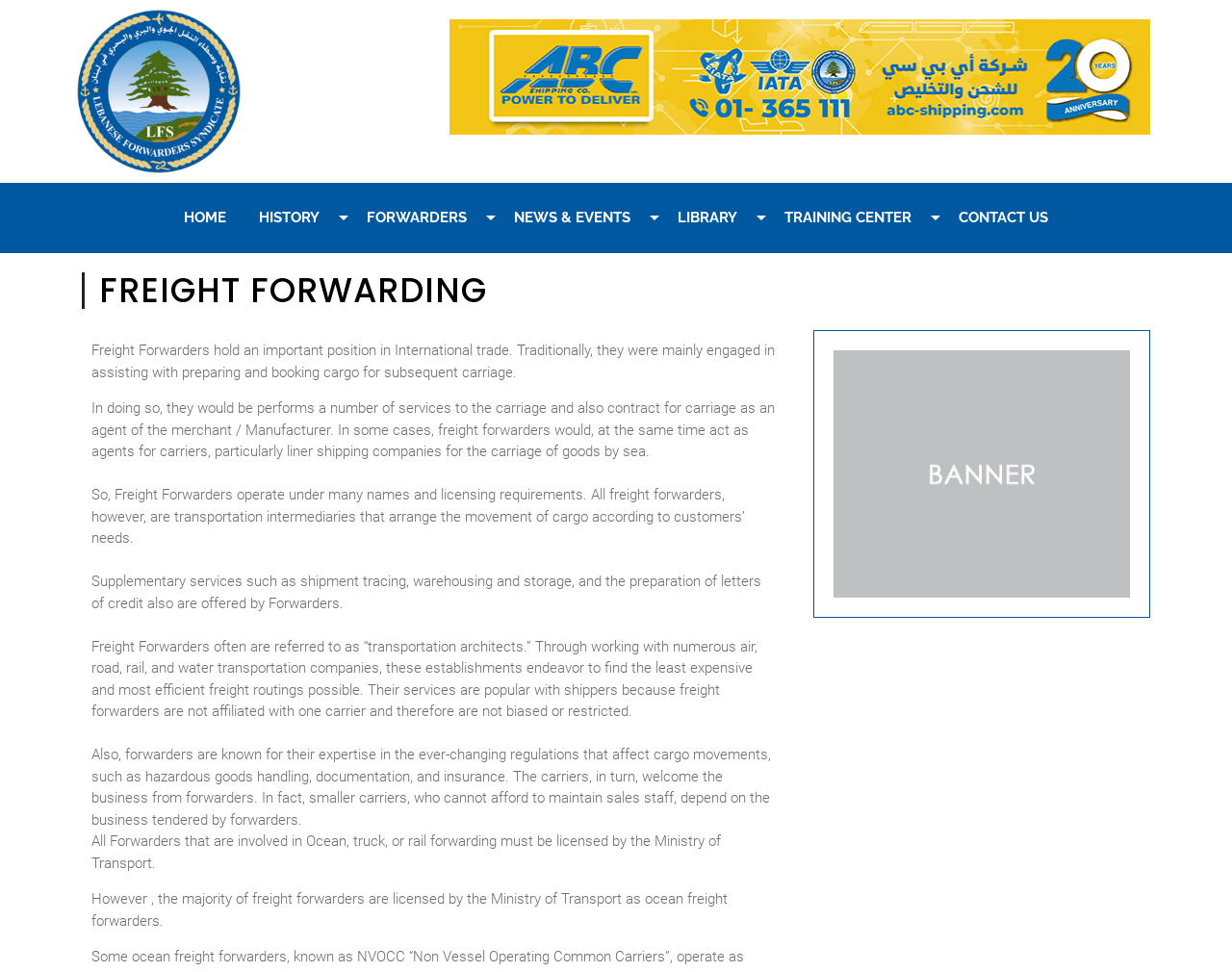What is the main role of freight forwarders?
Refer to the image and provide a one-word or short phrase answer.

Arrange cargo movement